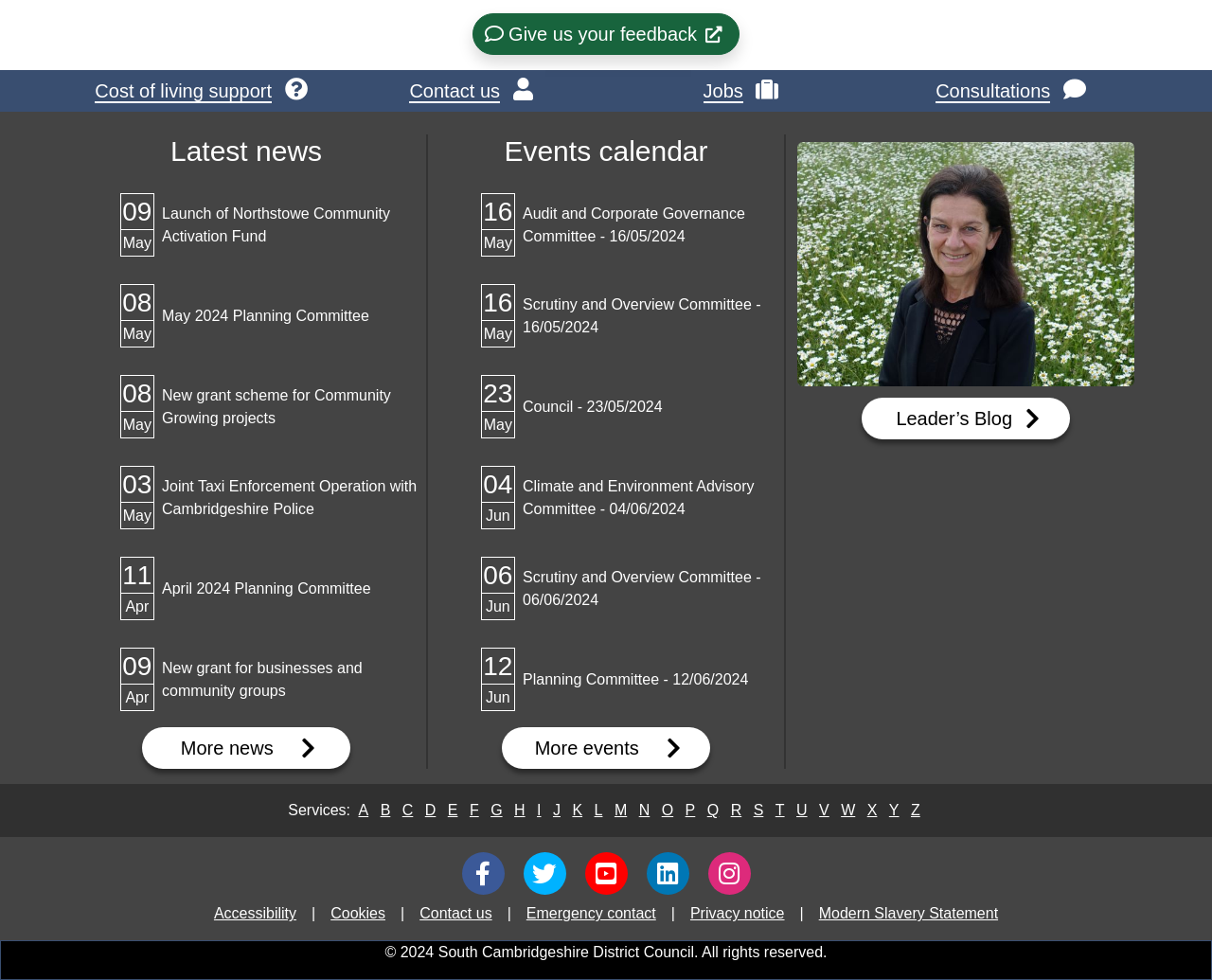How many links are there in the 'Latest news' section?
Based on the screenshot, provide a one-word or short-phrase response.

5